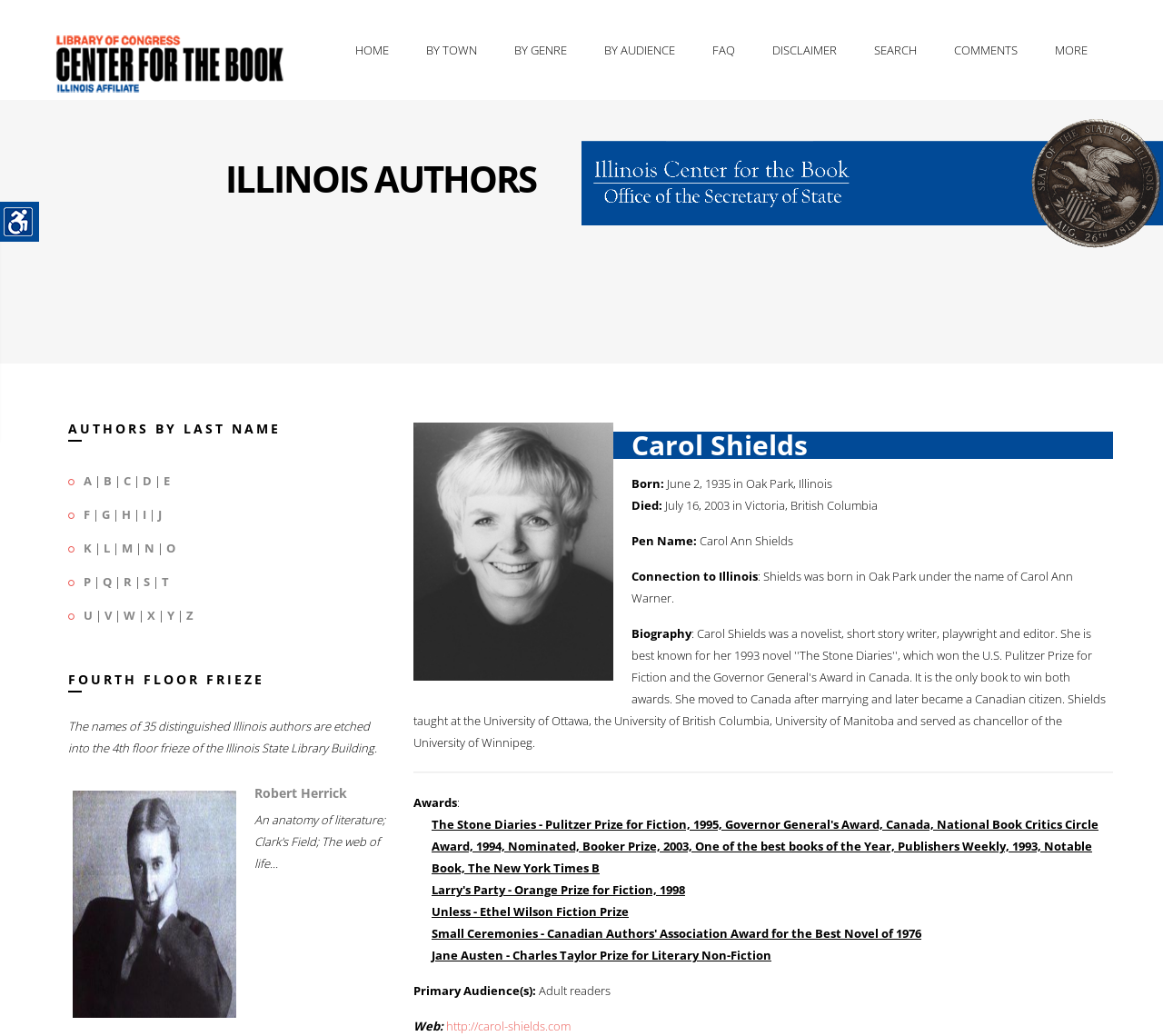What is the website of Carol Shields?
Answer the question in as much detail as possible.

I found the answer by looking at the link 'http://carol-shields.com' on the webpage, which is located in the section about Carol Shields.